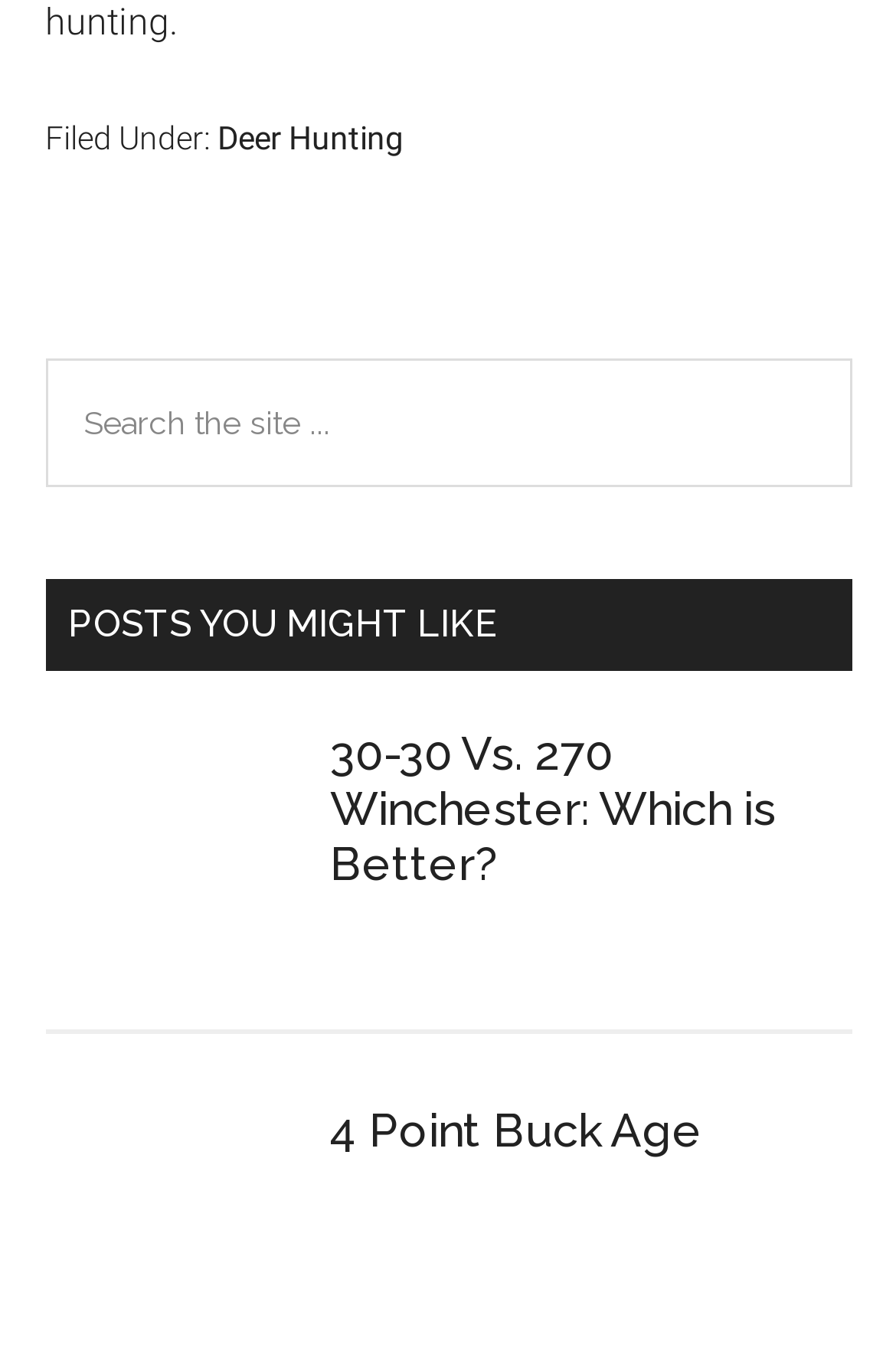How many articles are listed under 'POSTS YOU MIGHT LIKE'?
Could you answer the question with a detailed and thorough explanation?

There are two articles listed under the heading 'POSTS YOU MIGHT LIKE', which are '30-30 Vs. 270 Winchester: Which is Better?' and '4 Point Buck Age'.